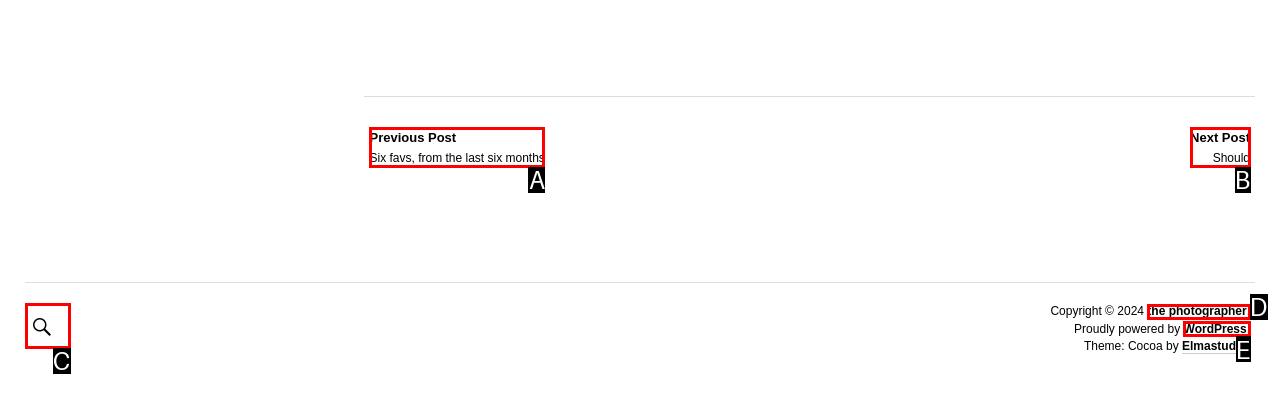Determine which option matches the description: name="s" placeholder="Type to search…". Answer using the letter of the option.

C